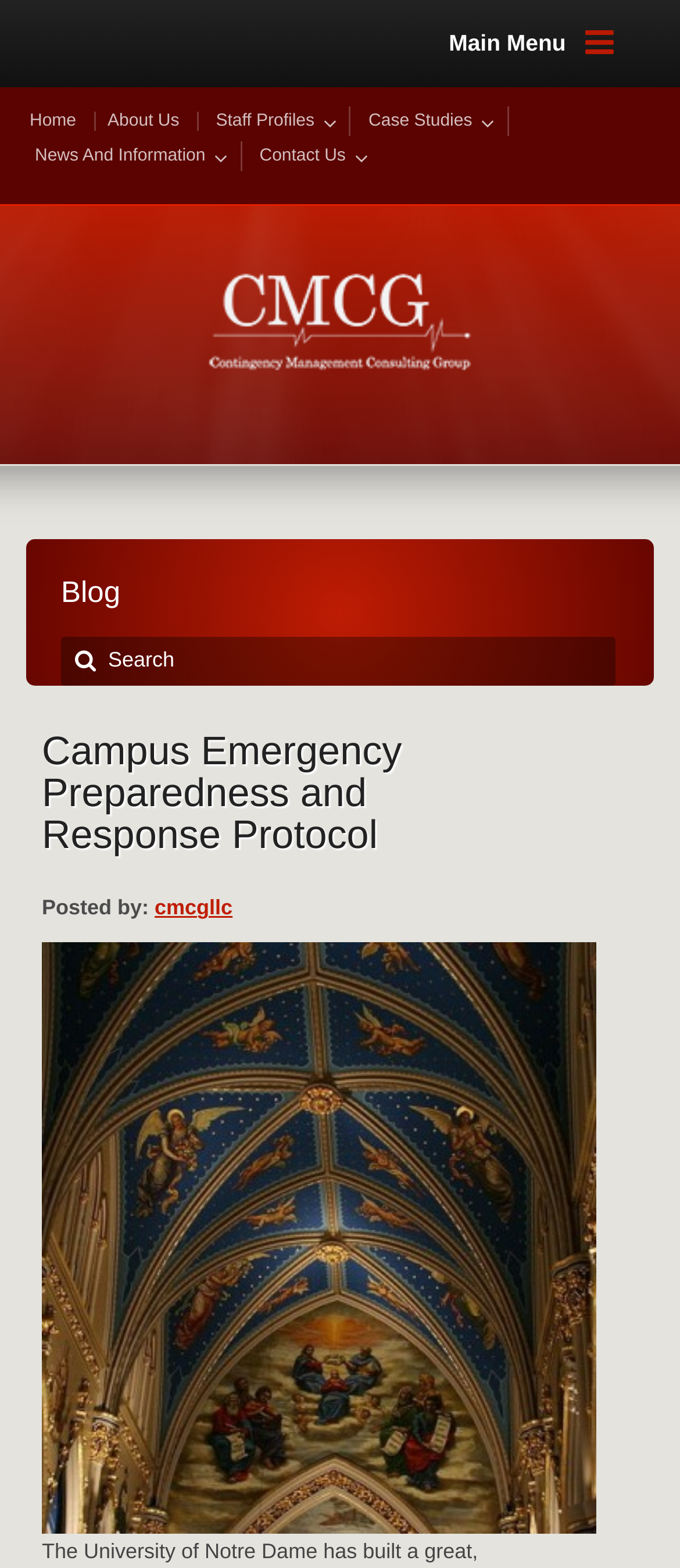Offer a comprehensive description of the webpage’s content and structure.

The webpage is about the Campus Emergency Preparedness and Response Protocol, provided by the Contingency Management Consulting Group. At the top, there is a main menu link with an icon, followed by a row of links including "Home", "About Us", "Staff Profiles", "Case Studies", "News And Information", and "Contact Us". 

Below the main menu, there is a link to the Contingency Management Consulting Group, accompanied by an image of the group's logo. 

On the left side, there is a heading "Blog" and a search bar with a text box and a search button. 

The main content of the webpage is a blog post about the Campus Emergency Preparedness and Response Protocol. The title of the post is a link, and it is followed by the author's name, "cmcgllc", and a "Posted by:" label. 

At the bottom of the page, there is a large image that takes up most of the width of the page.